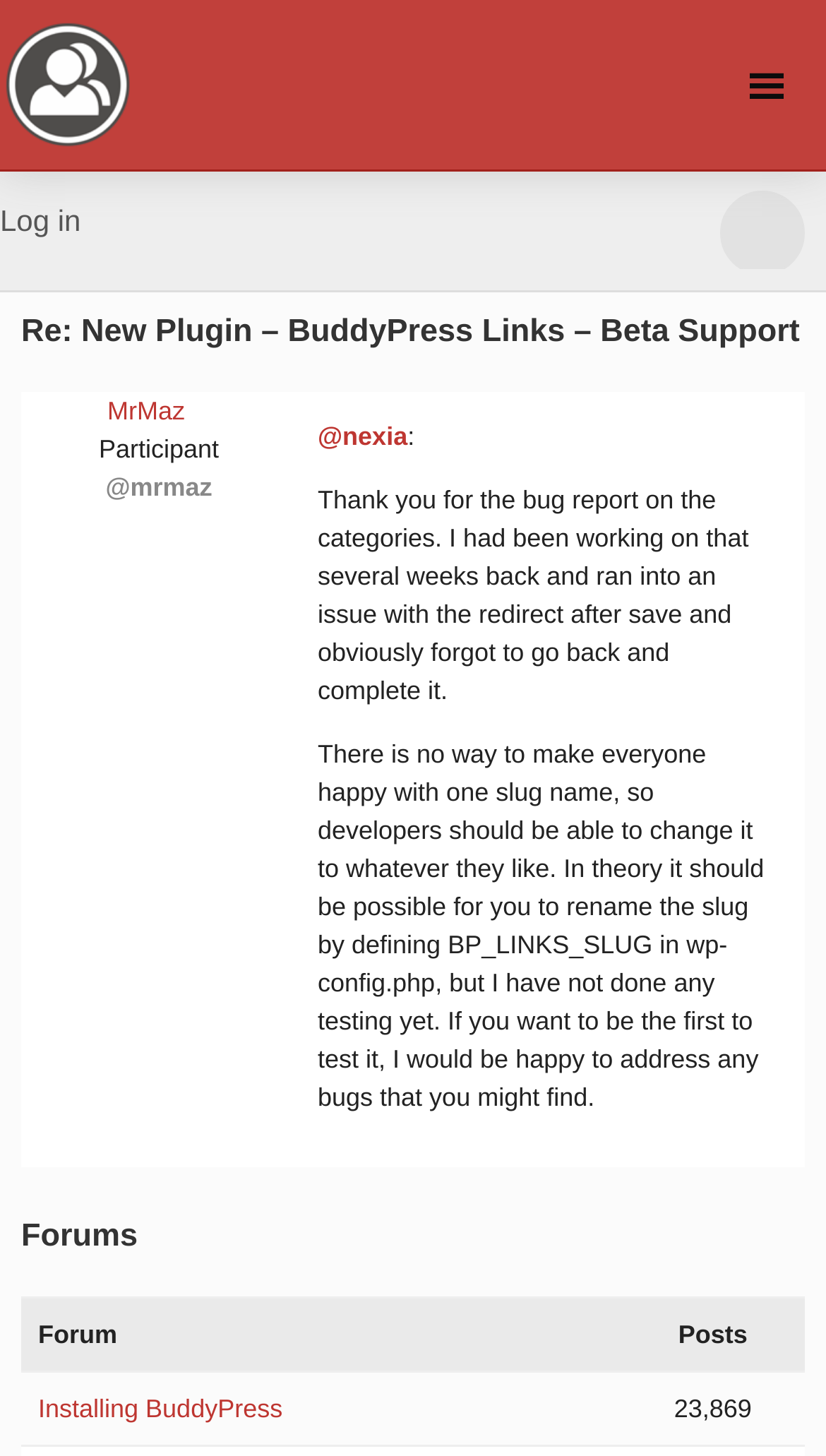Provide an in-depth description of the elements and layout of the webpage.

This webpage appears to be a forum discussion page, specifically a response to a bug report on the BuddyPress Links plugin. At the top right corner, there is a link with a icon '\uf349' and a text 'BuddyPress.org'. Below it, there is a heading that reads 'Re: New Plugin – BuddyPress Links – Beta Support'.

On the left side, there is a section with a link to the user 'MrMaz' and a label 'Participant' followed by the username '@mrmaz'. Next to it, there is a mention of another user '@nexia' with a colon. 

The main content of the page is a response from the user '@mrmaz' to the bug report, which is a long paragraph of text. It discusses the issue with the redirect after saving and the possibility of customizing the slug name. Below this response, there is another paragraph of text that continues the discussion.

At the bottom of the page, there are several links and labels. On the left side, there is a heading 'Forums' and a link 'Posts' with a number '23,869' next to it. On the right side, there is a link 'Installing BuddyPress'. Above these links, there is a menu with a login option and an anonymous user option.